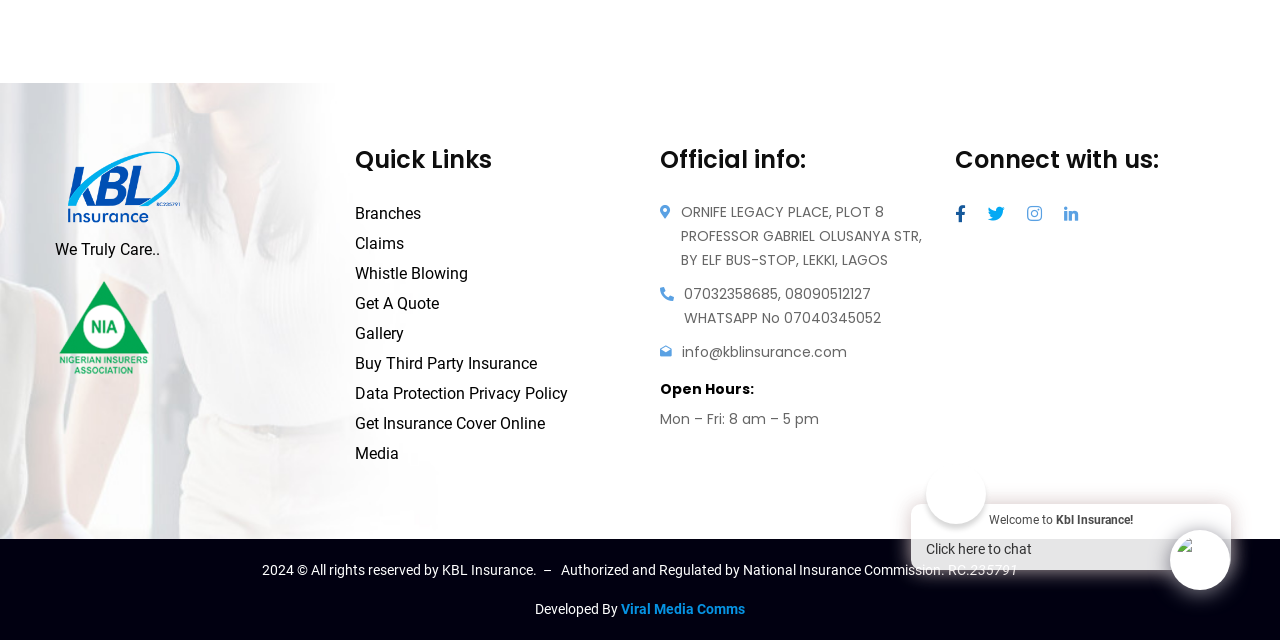Find and provide the bounding box coordinates for the UI element described with: "Viral Media Comms".

[0.485, 0.939, 0.582, 0.964]